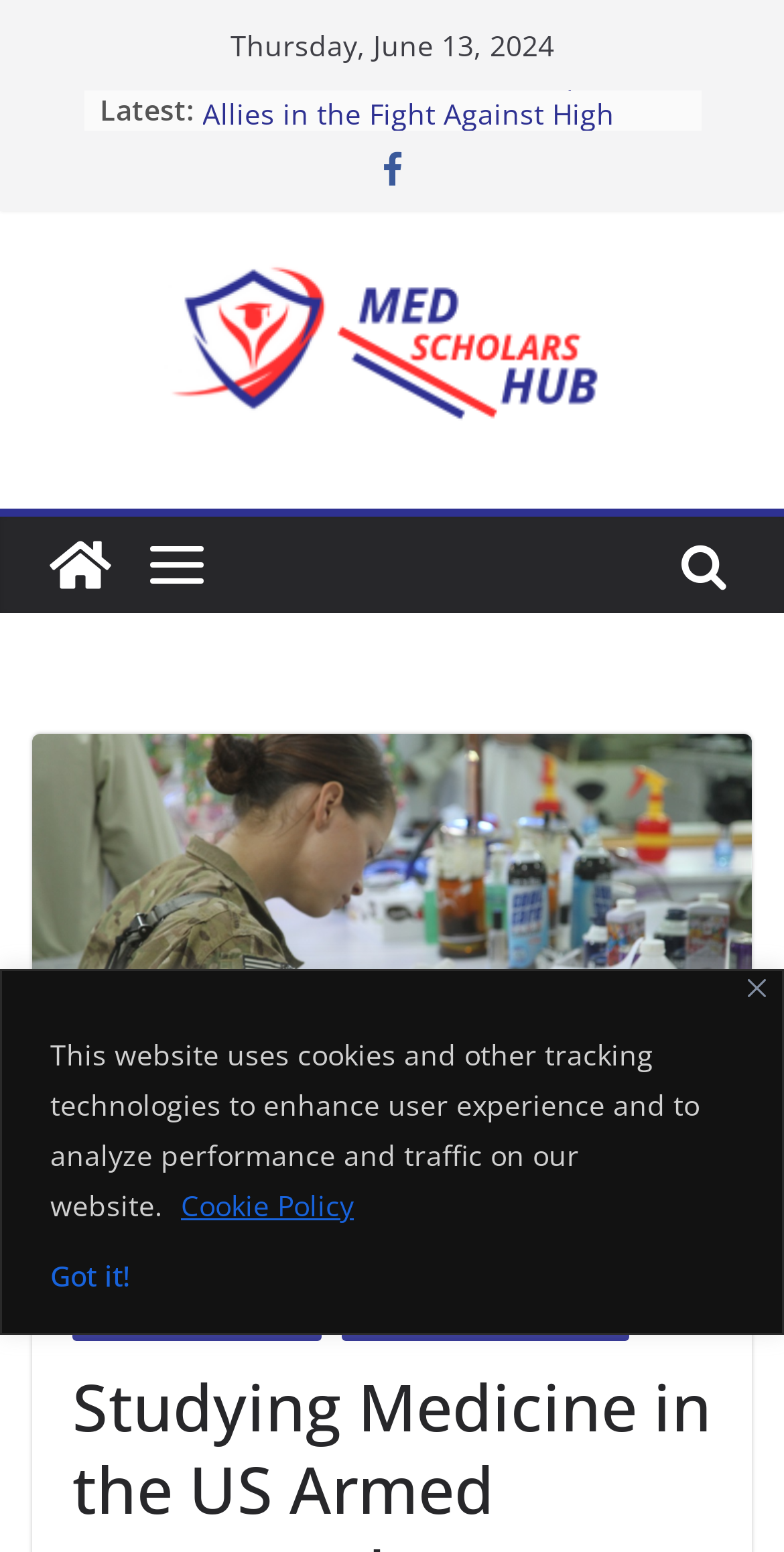What is the name of the website?
Please respond to the question with a detailed and informative answer.

I found the link element with the text 'Med Scholars Hub' which has a bounding box coordinate of [0.041, 0.333, 0.164, 0.395].